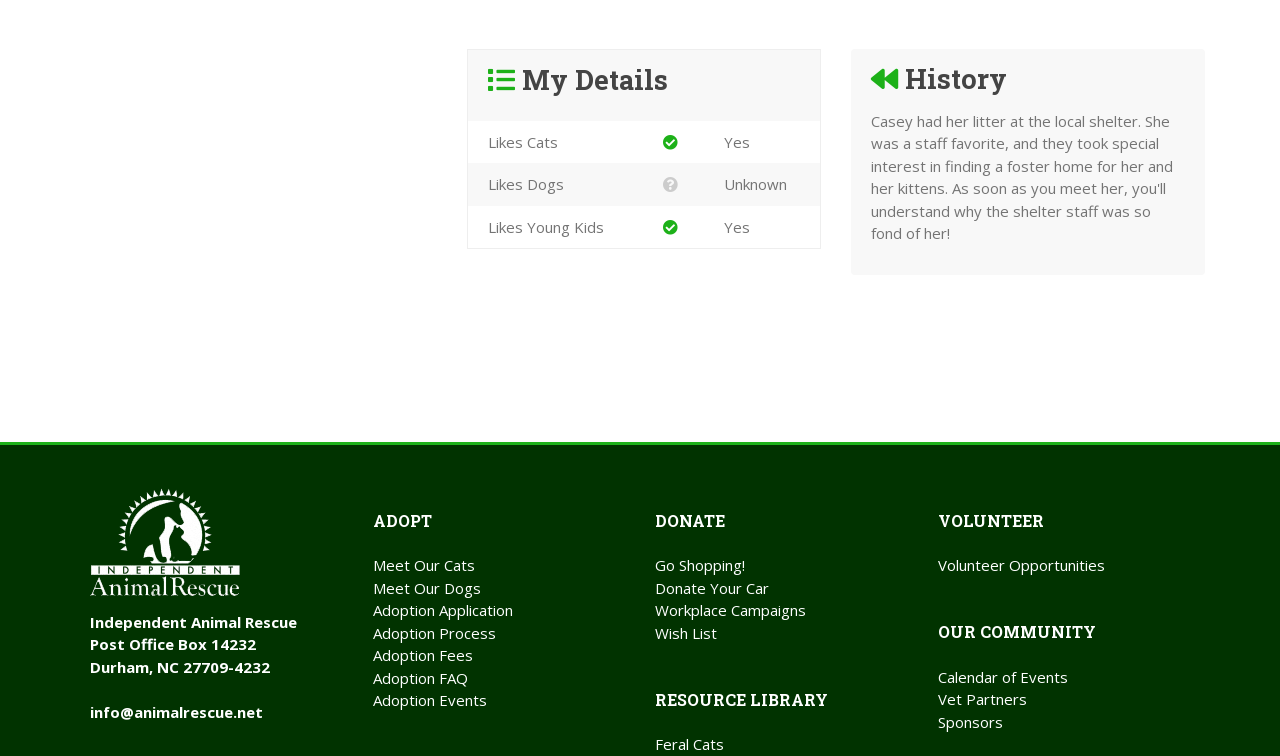Extract the bounding box for the UI element that matches this description: "Driving Distraction".

None